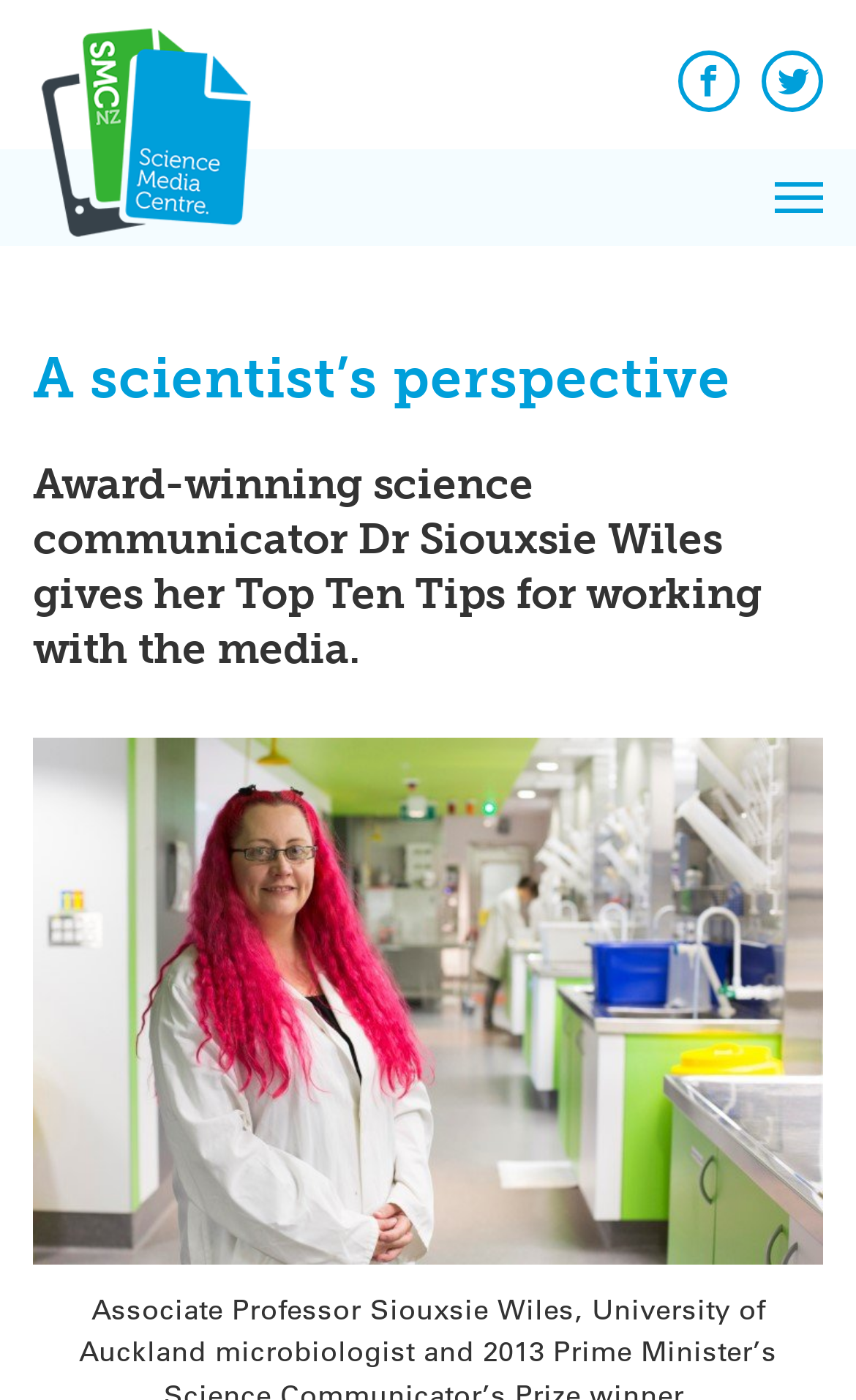Please respond in a single word or phrase: 
What is the text of the close search overlay link?

Close search overlay